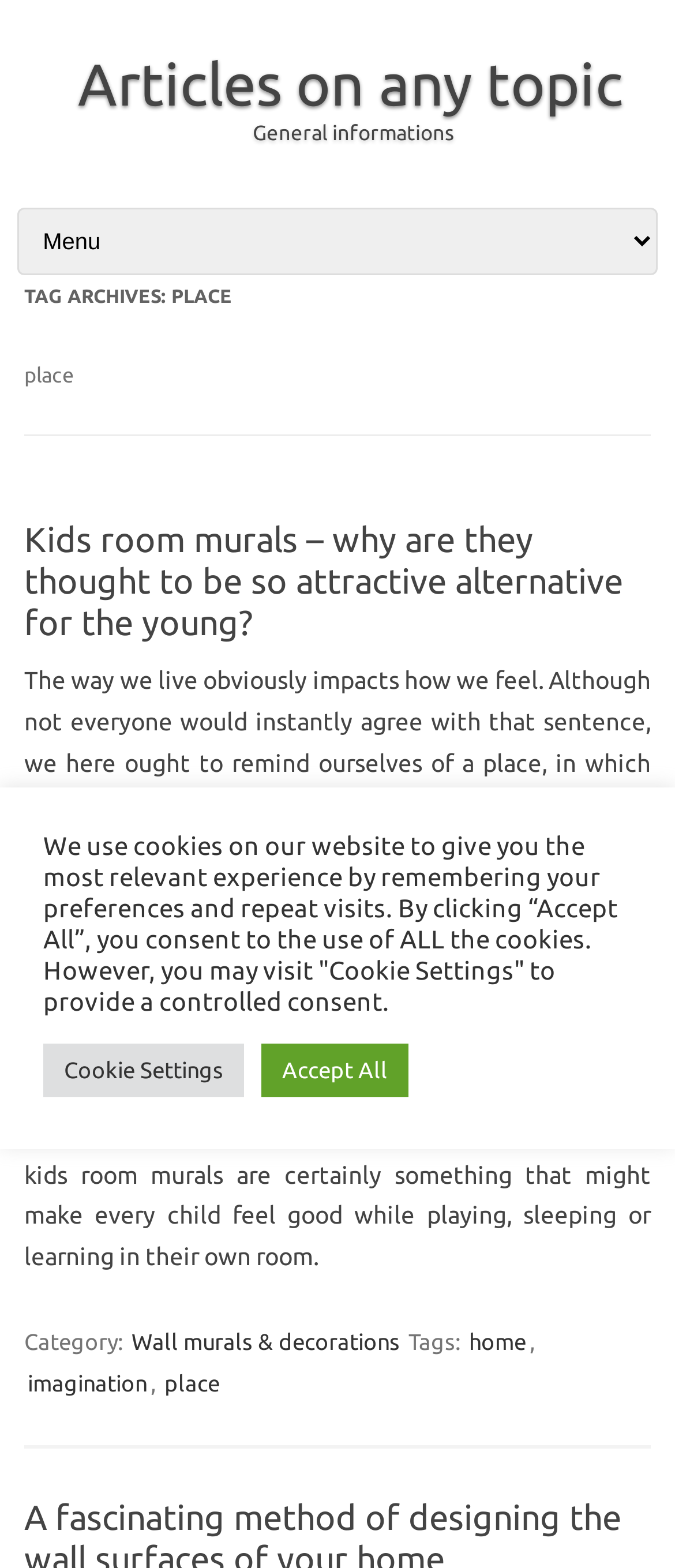Specify the bounding box coordinates of the element's region that should be clicked to achieve the following instruction: "click on 'Admin'". The bounding box coordinates consist of four float numbers between 0 and 1, in the format [left, top, right, bottom].

None